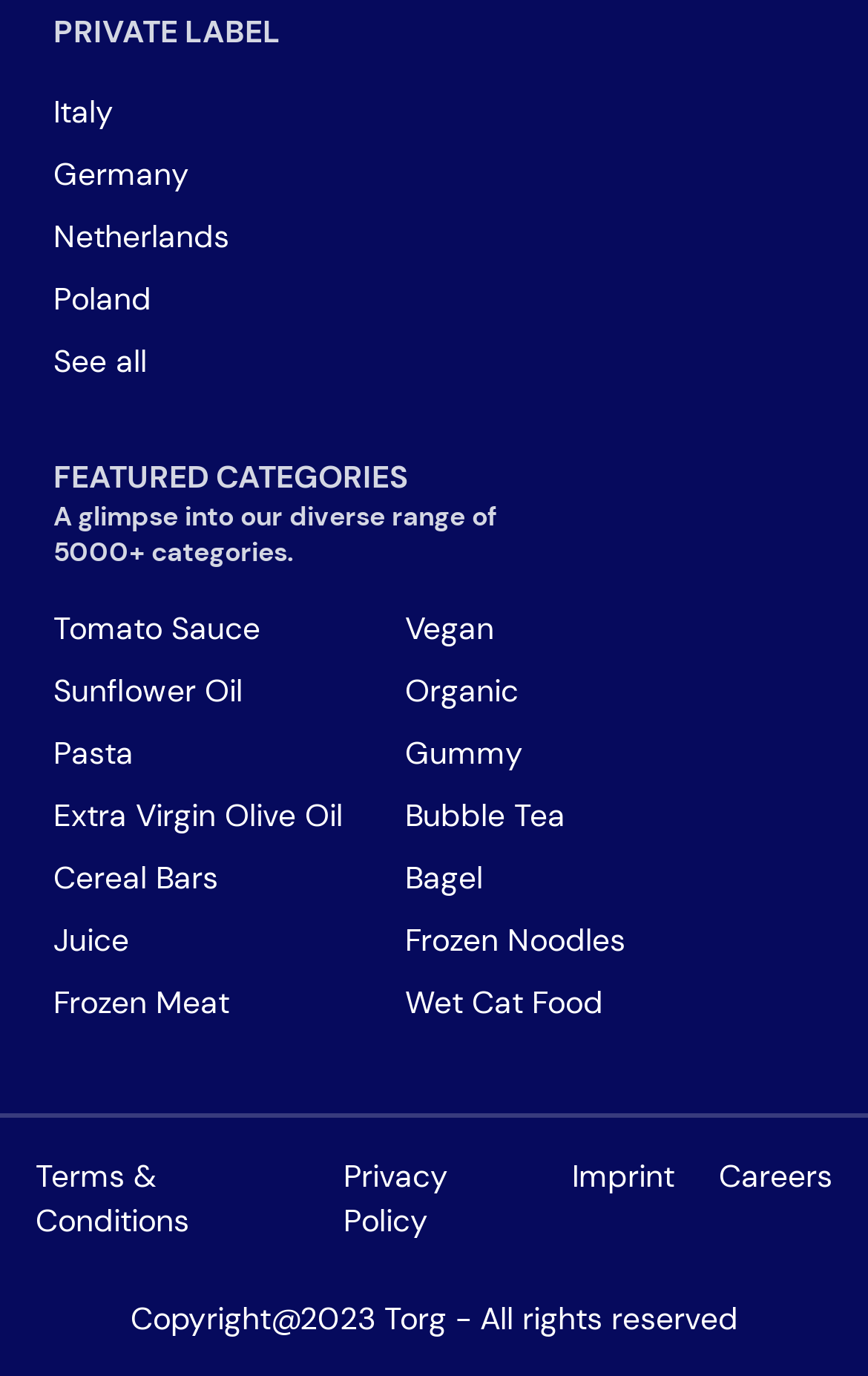What is the copyright information at the bottom?
Please provide an in-depth and detailed response to the question.

At the bottom of the webpage, I found a static text element that reads 'Copyright@2023 Torg - All rights reserved', which indicates that the website's copyright information is owned by Torg and is valid for the year 2023.